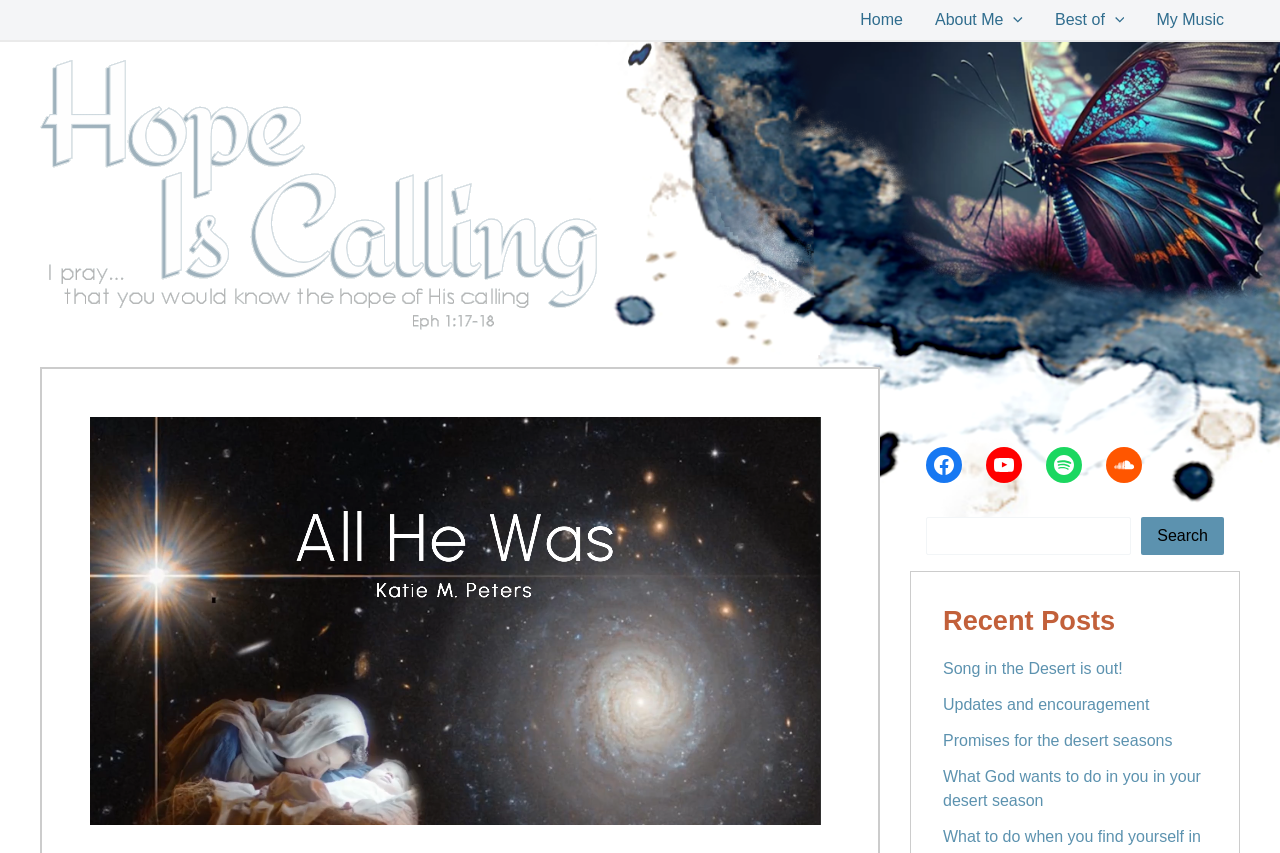Please extract and provide the main headline of the webpage.

All He was BEFORE He was laid in the manger